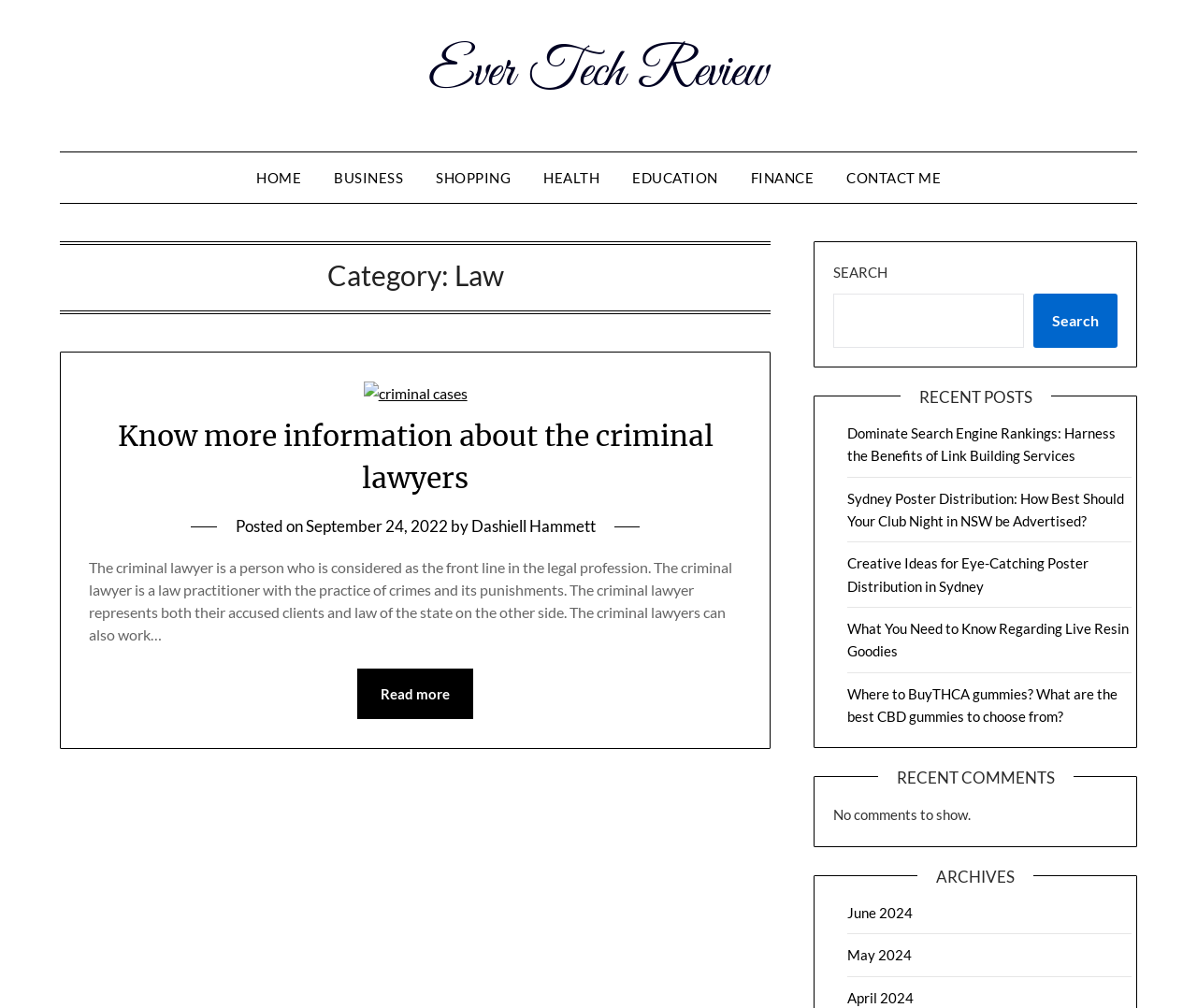Highlight the bounding box of the UI element that corresponds to this description: "Business".

[0.266, 0.151, 0.349, 0.202]